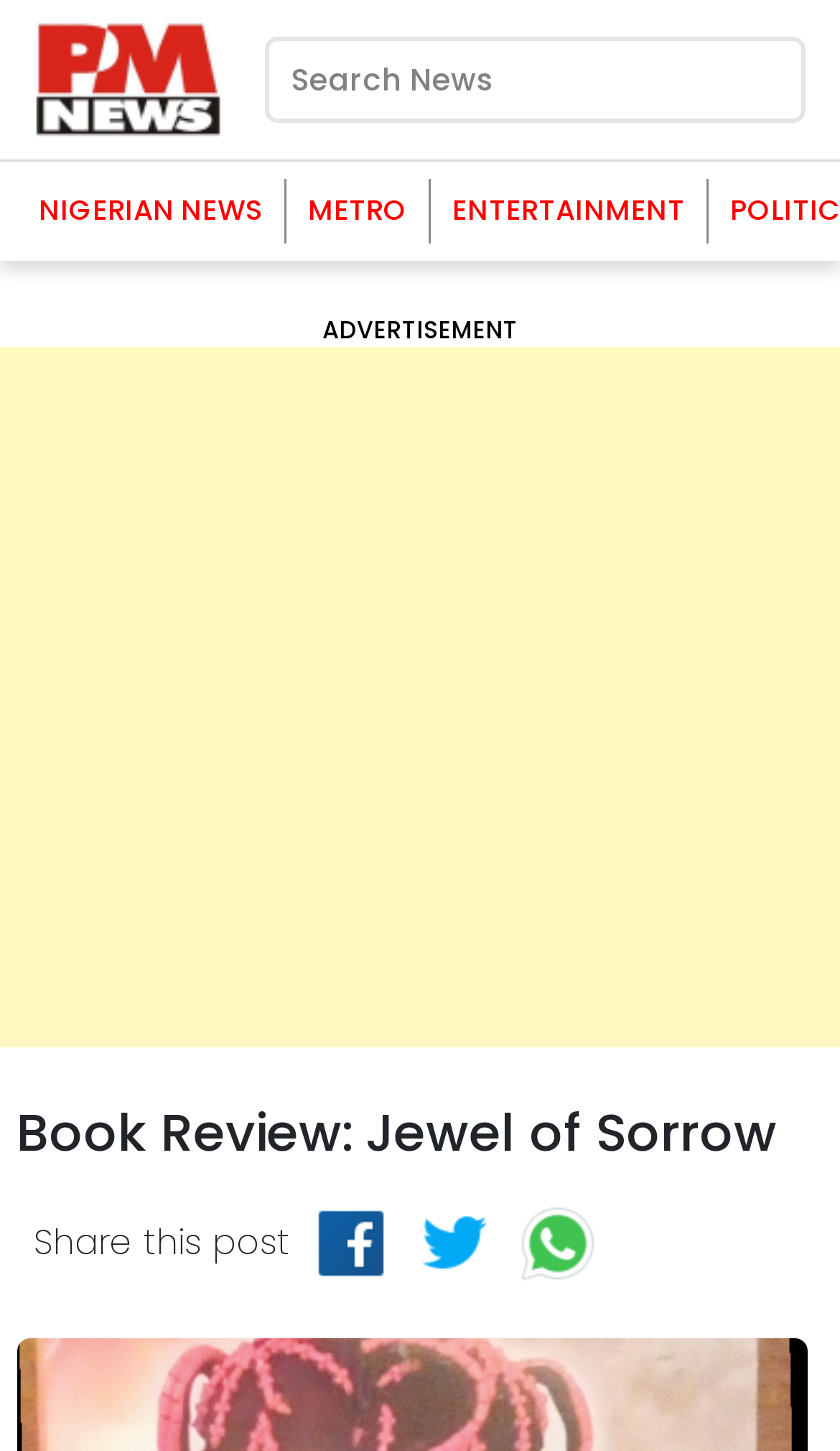Given the description of a UI element: "Nigerian News", identify the bounding box coordinates of the matching element in the webpage screenshot.

[0.021, 0.123, 0.338, 0.167]